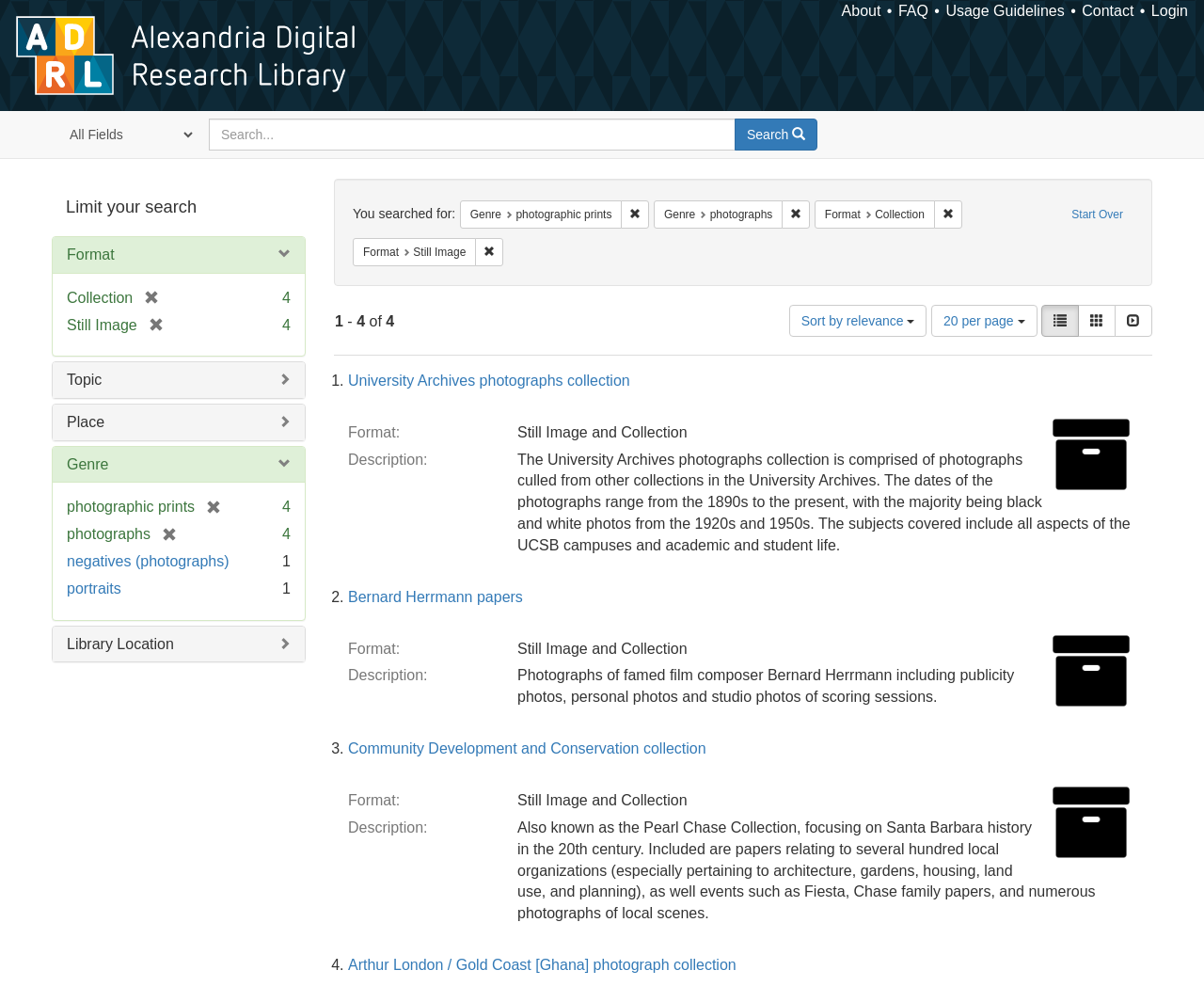Predict the bounding box of the UI element based on the description: "Andrew Callen". The coordinates should be four float numbers between 0 and 1, formatted as [left, top, right, bottom].

None